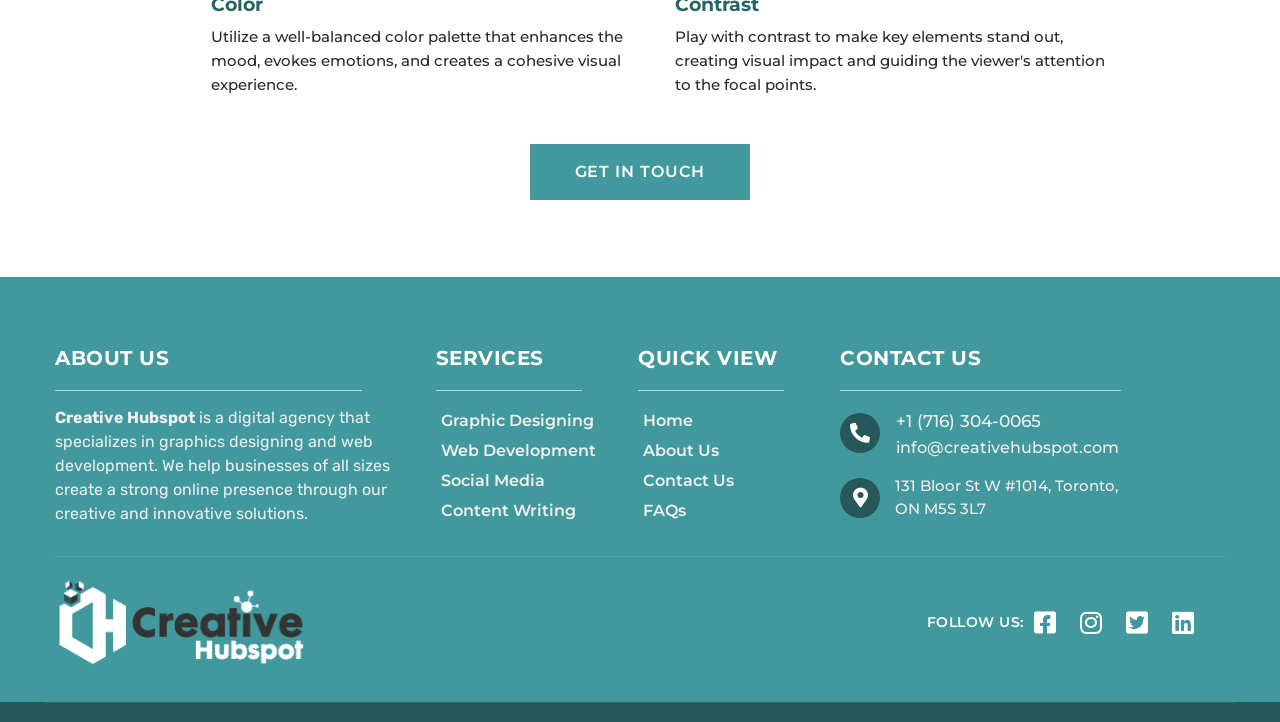Highlight the bounding box coordinates of the element you need to click to perform the following instruction: "Learn more about graphic designing services."

[0.34, 0.563, 0.483, 0.604]